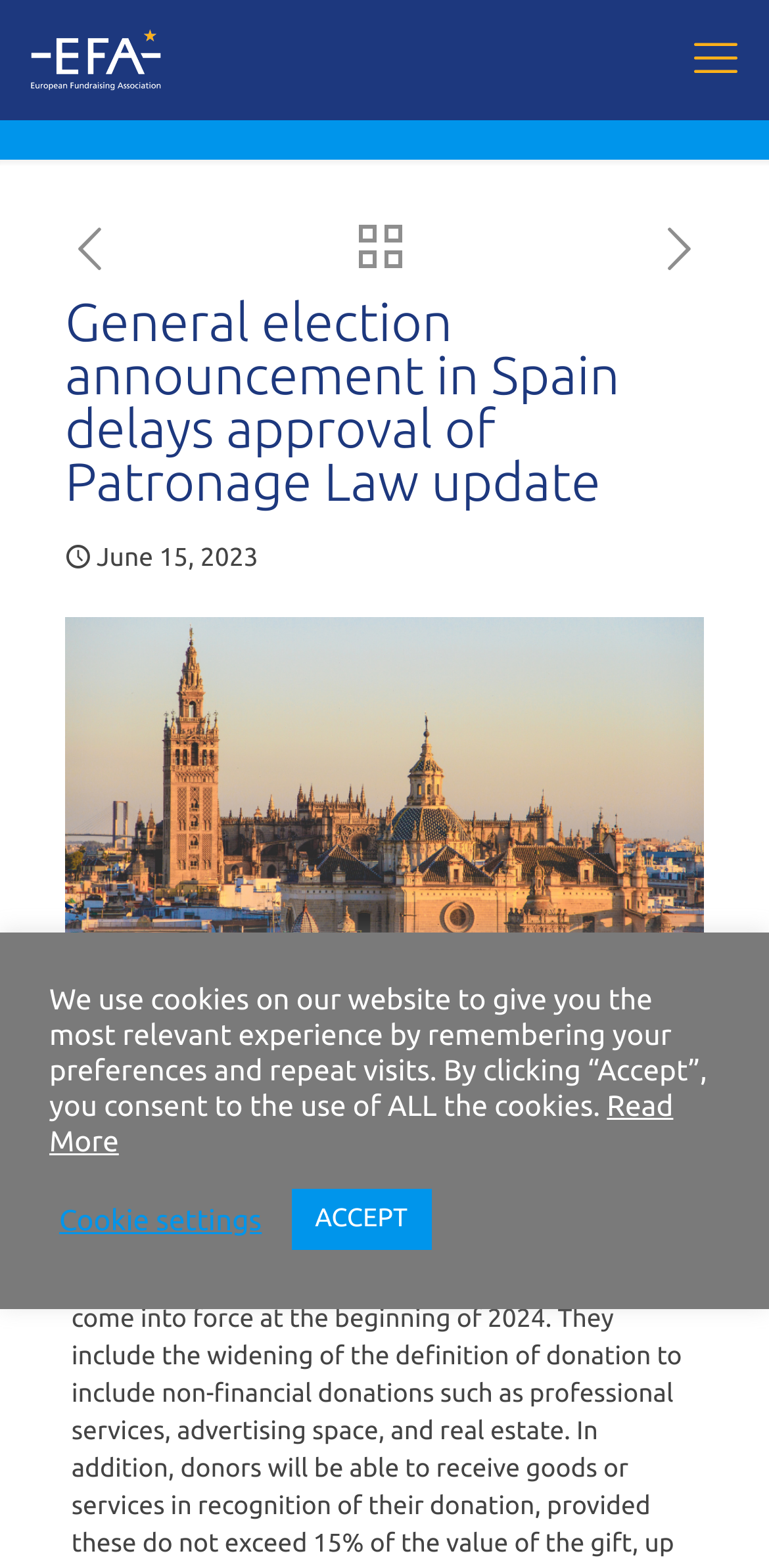Determine the bounding box coordinates of the element that should be clicked to execute the following command: "click the EFA logo".

[0.038, 0.006, 0.306, 0.069]